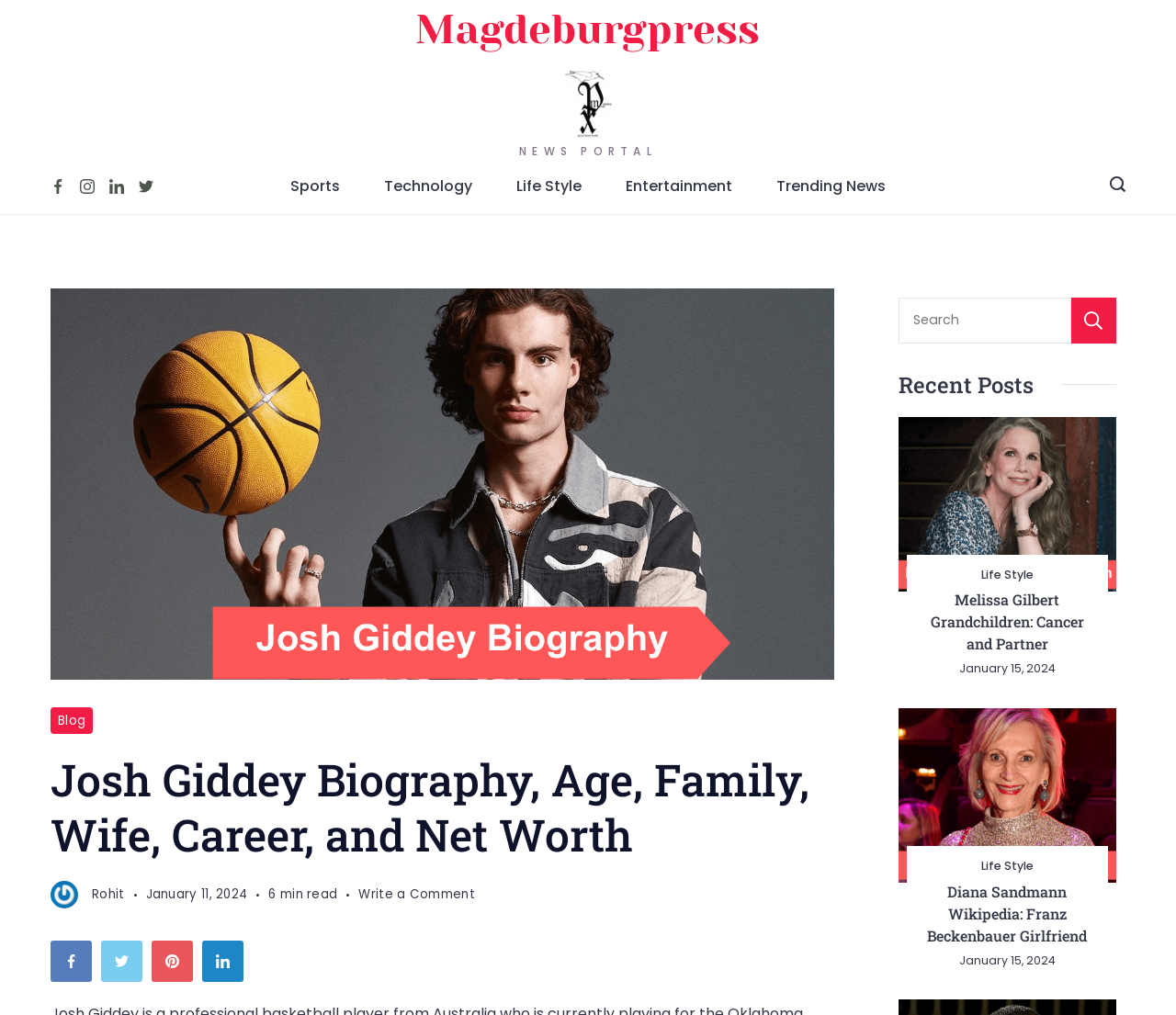Please specify the bounding box coordinates for the clickable region that will help you carry out the instruction: "Click on the search icon".

[0.944, 0.174, 0.957, 0.193]